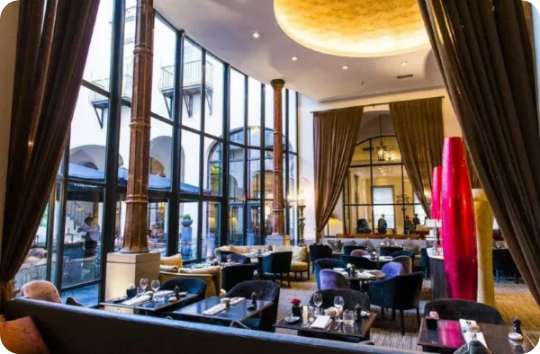What is the purpose of the draped curtains?
Based on the screenshot, respond with a single word or phrase.

Enhance sophisticated vibe